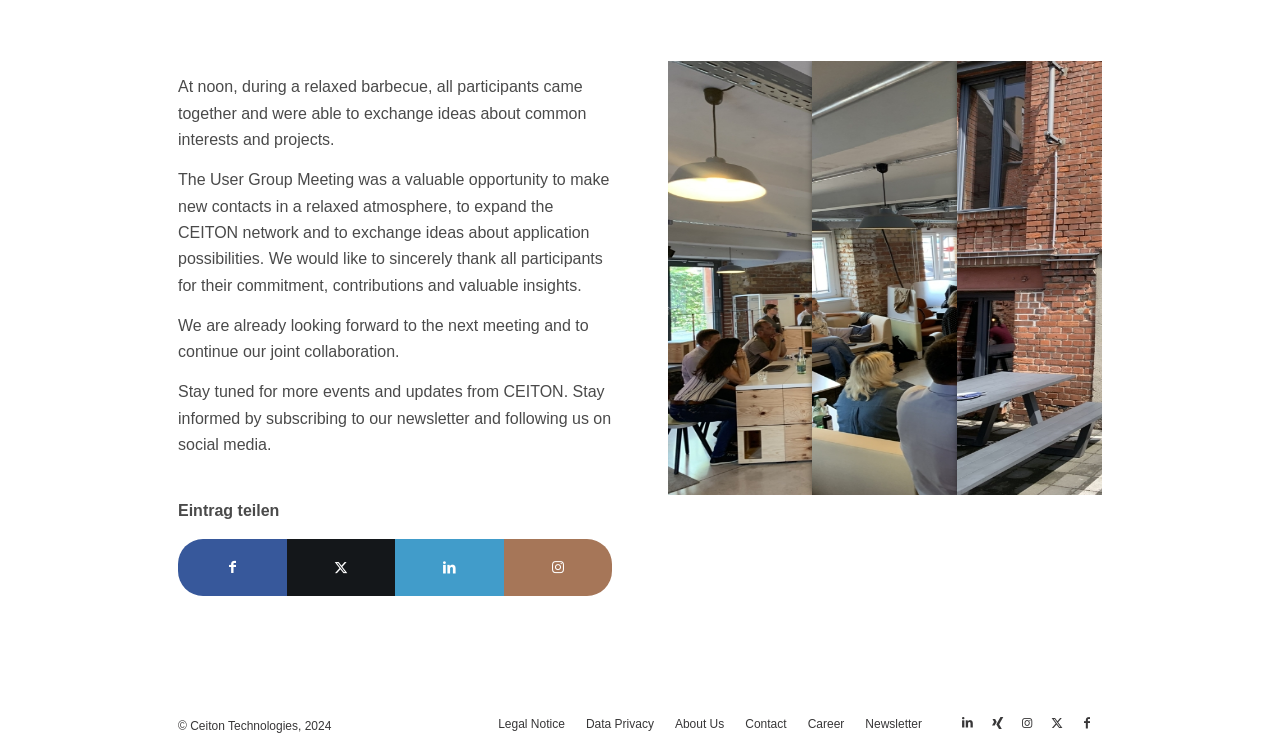Provide your answer in a single word or phrase: 
How many images are there on the webpage?

2